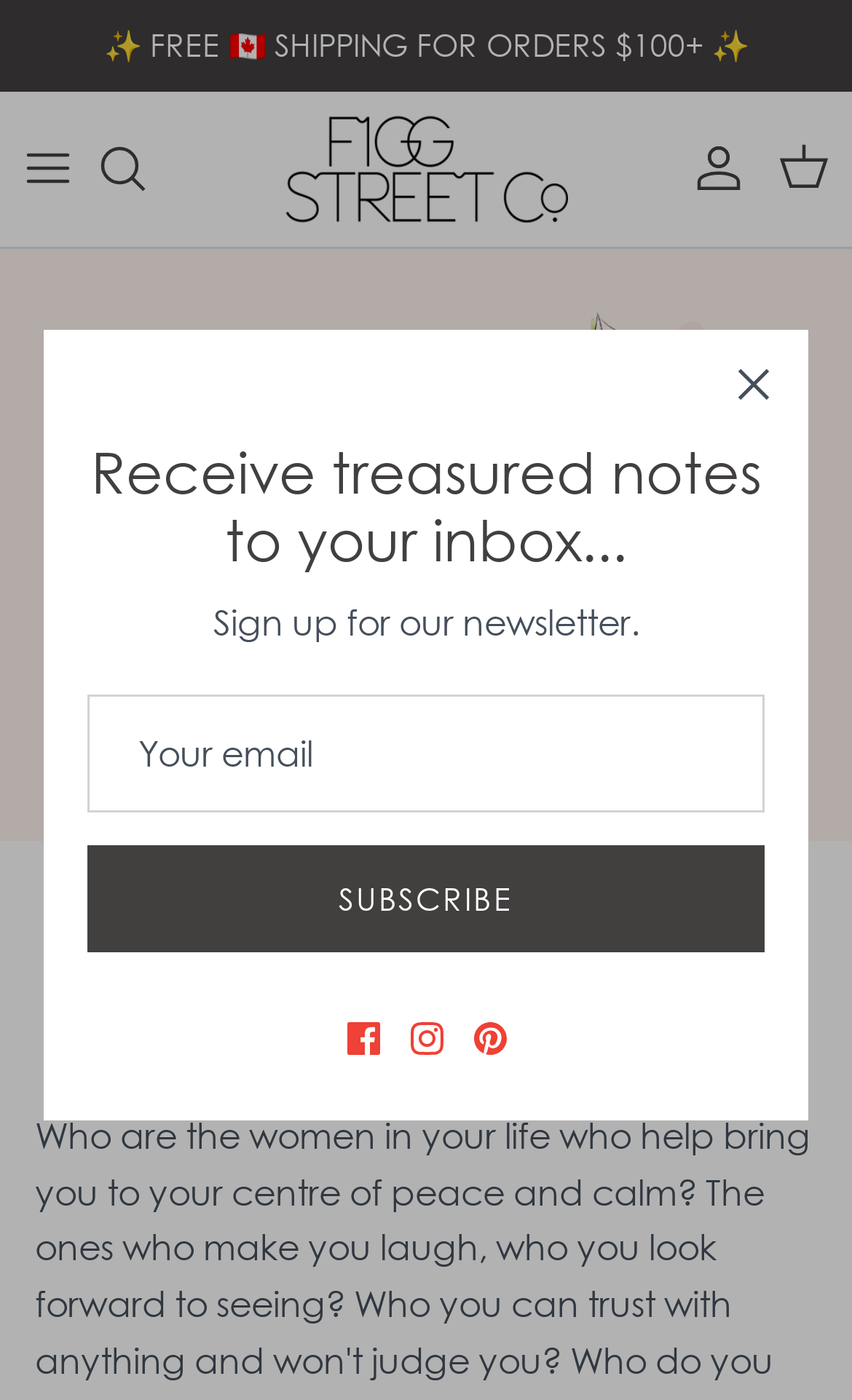Examine the image and give a thorough answer to the following question:
What is the minimum order amount for free shipping?

The webpage has a static text element that says '✨ FREE 🇨🇦 SHIPPING FOR ORDERS $100+ ✨', which indicates that the minimum order amount for free shipping is $100.